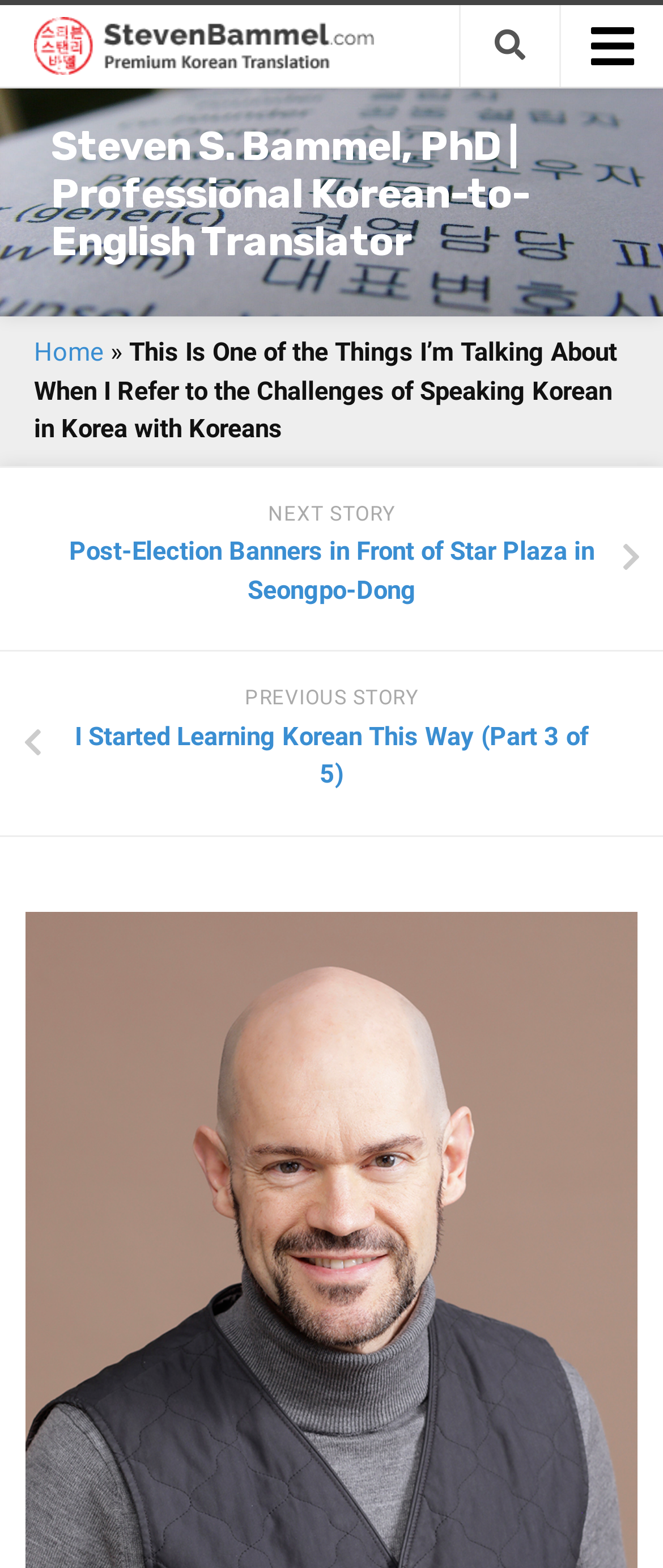What is the title of the current article?
Refer to the image and respond with a one-word or short-phrase answer.

This Is One of the Things I’m Talking About When I Refer to the Challenges of Speaking Korean in Korea with Koreans